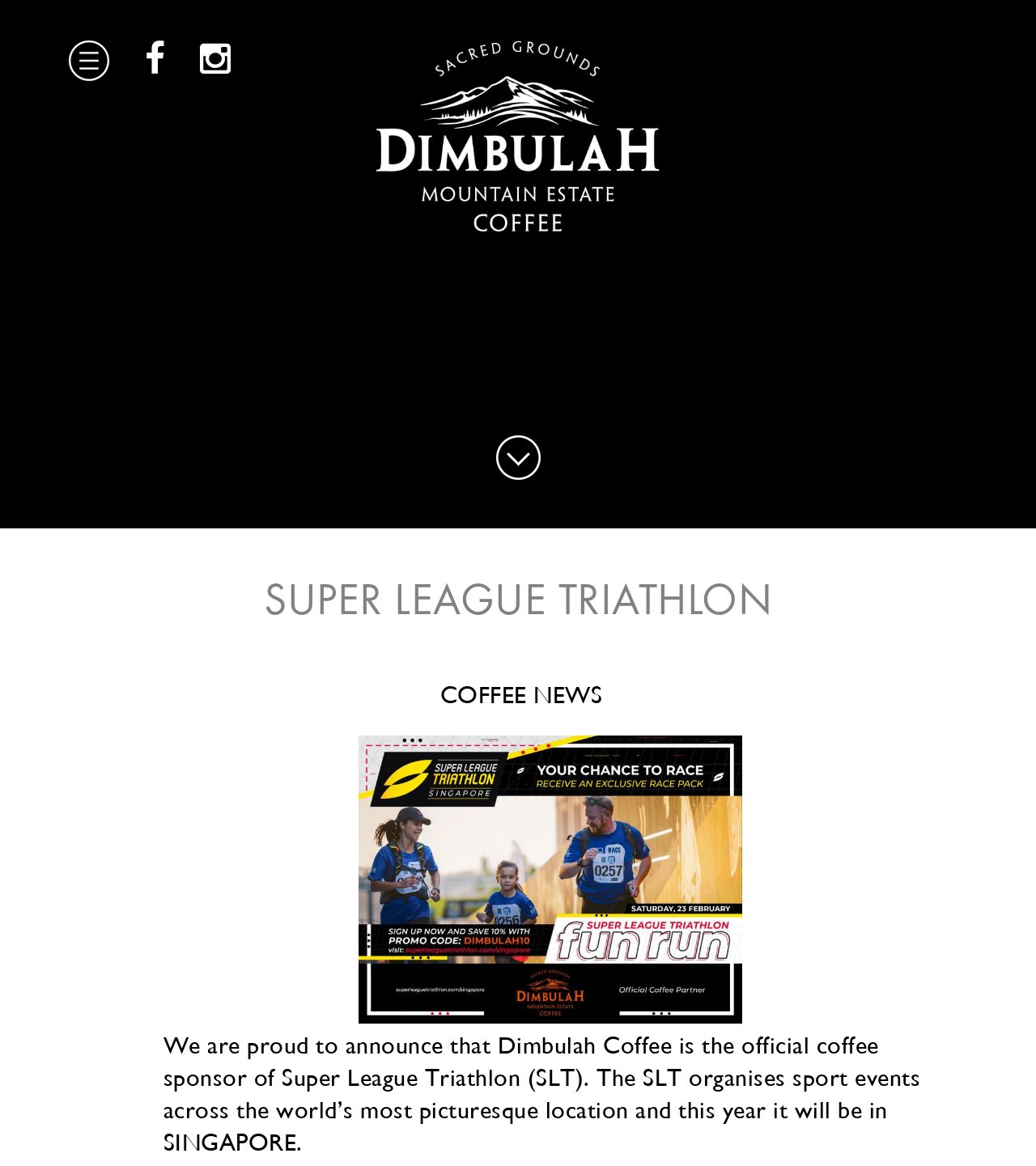What is the event sponsored by Dimbulah Coffee?
Based on the image, answer the question with a single word or brief phrase.

Super League Triathlon